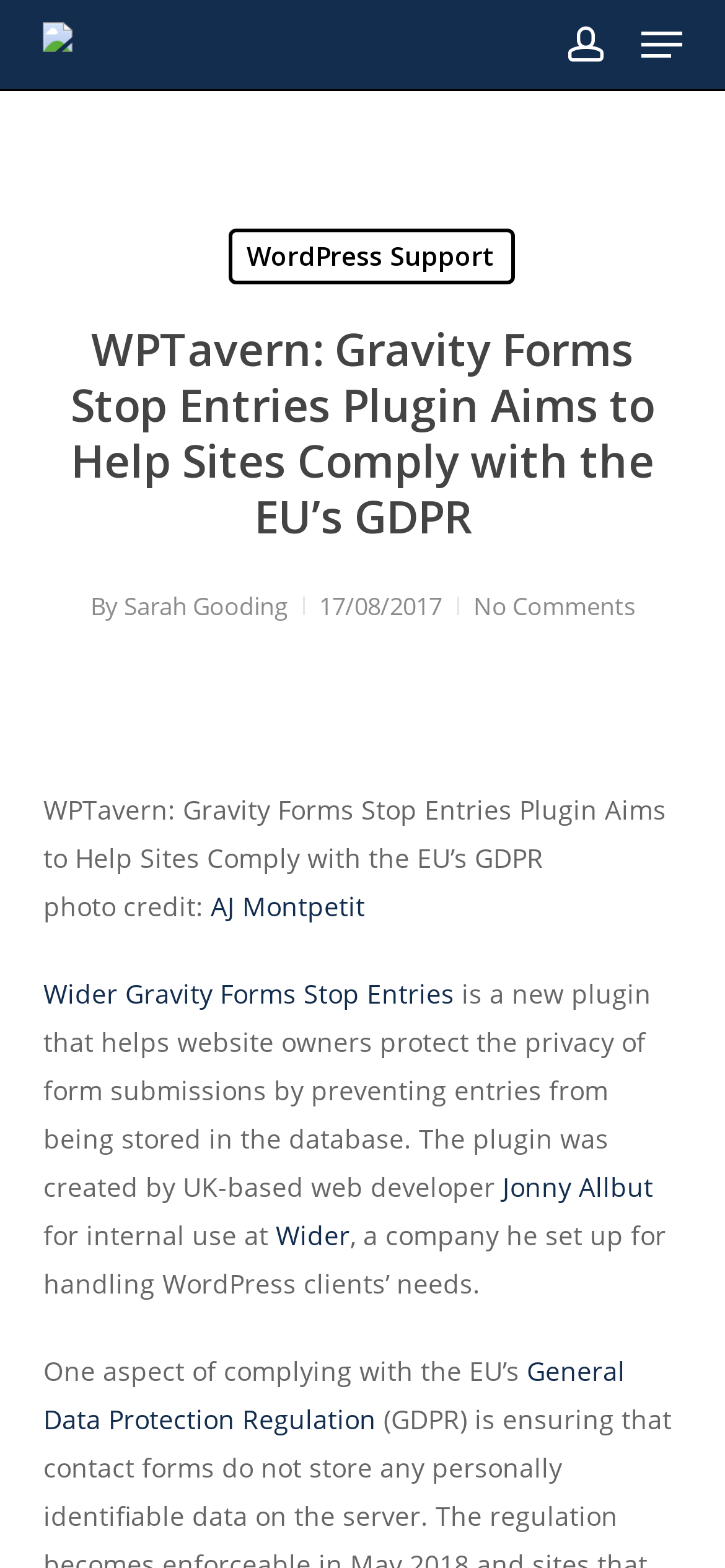Identify the bounding box of the UI element that matches this description: "account".

[0.753, 0.014, 0.858, 0.043]